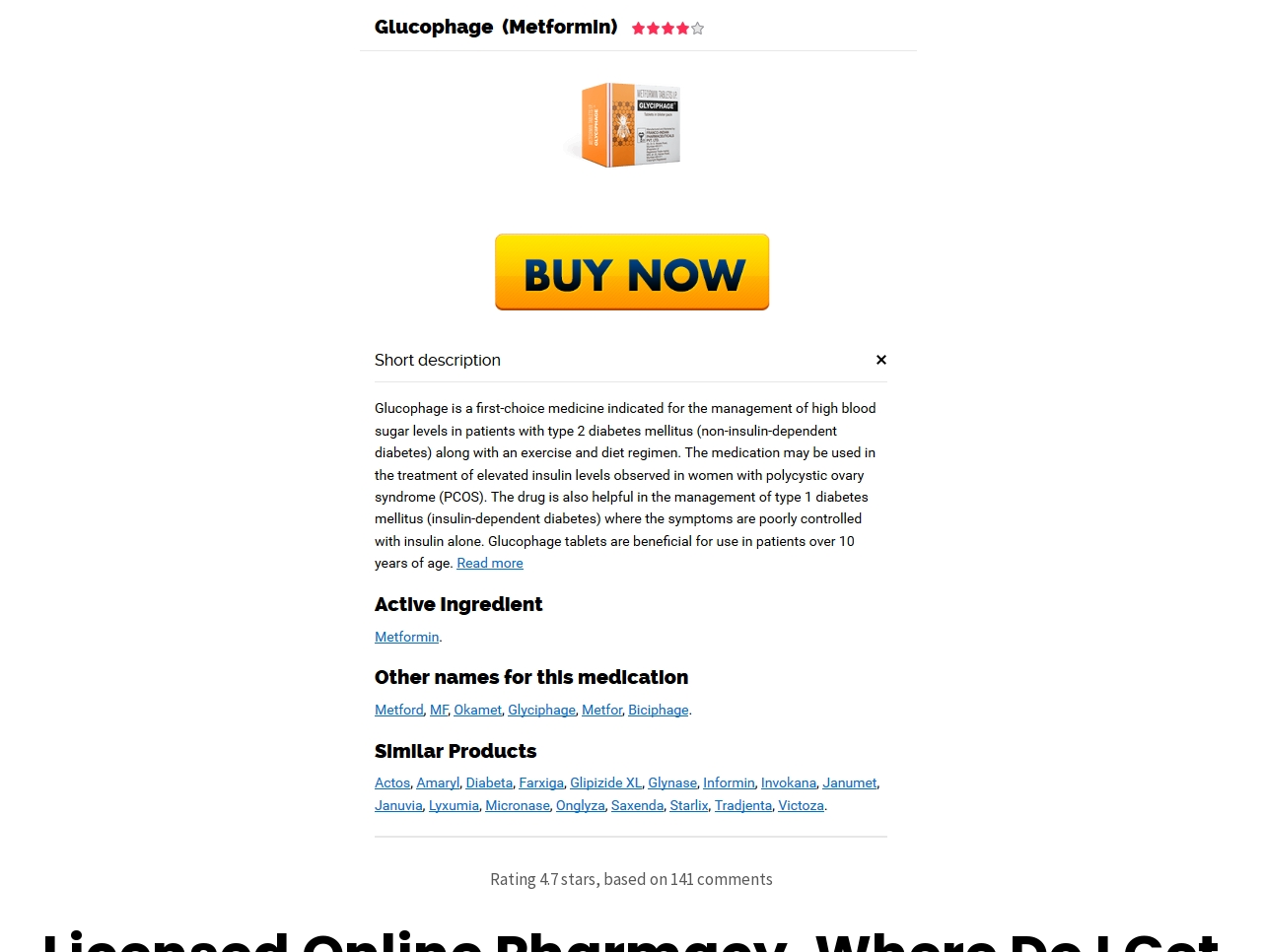Please determine the main heading text of this webpage.

Glucophage For Sale Online